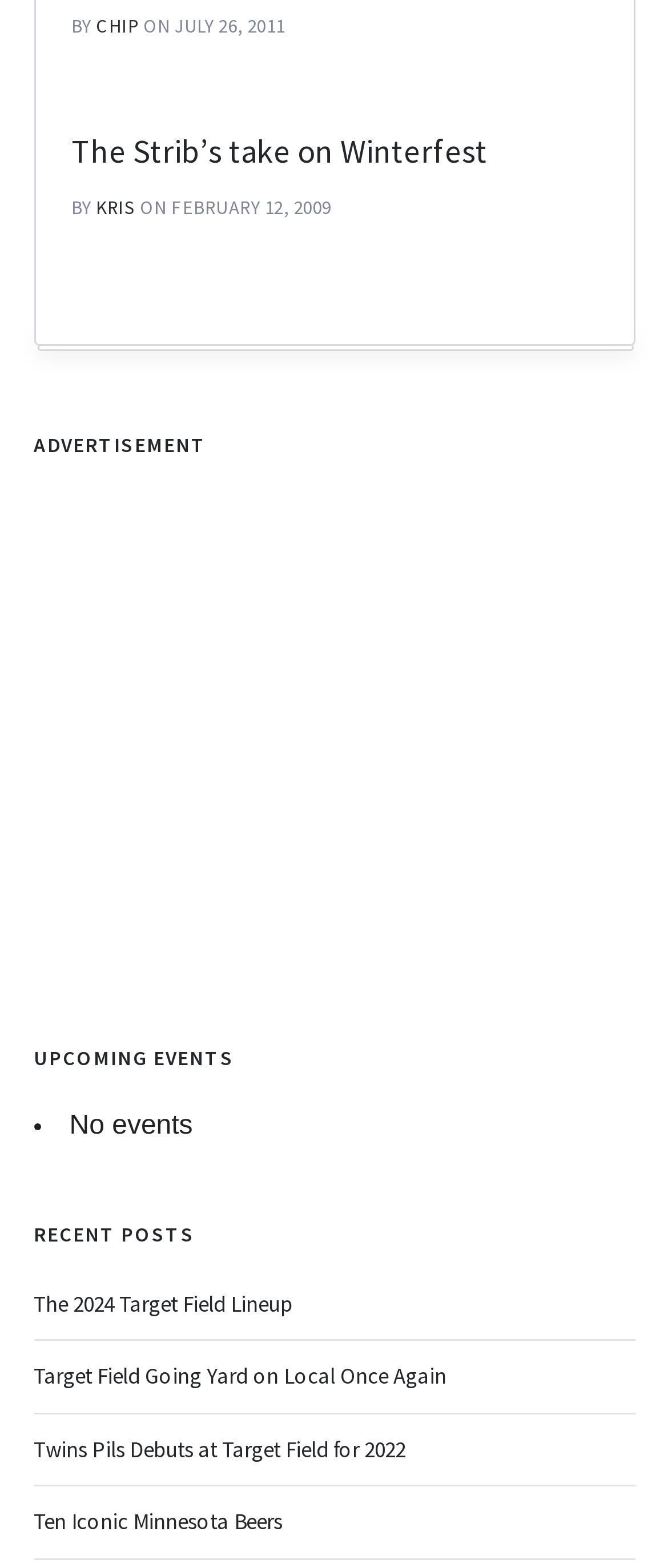Respond with a single word or phrase:
How many recent posts are listed?

4